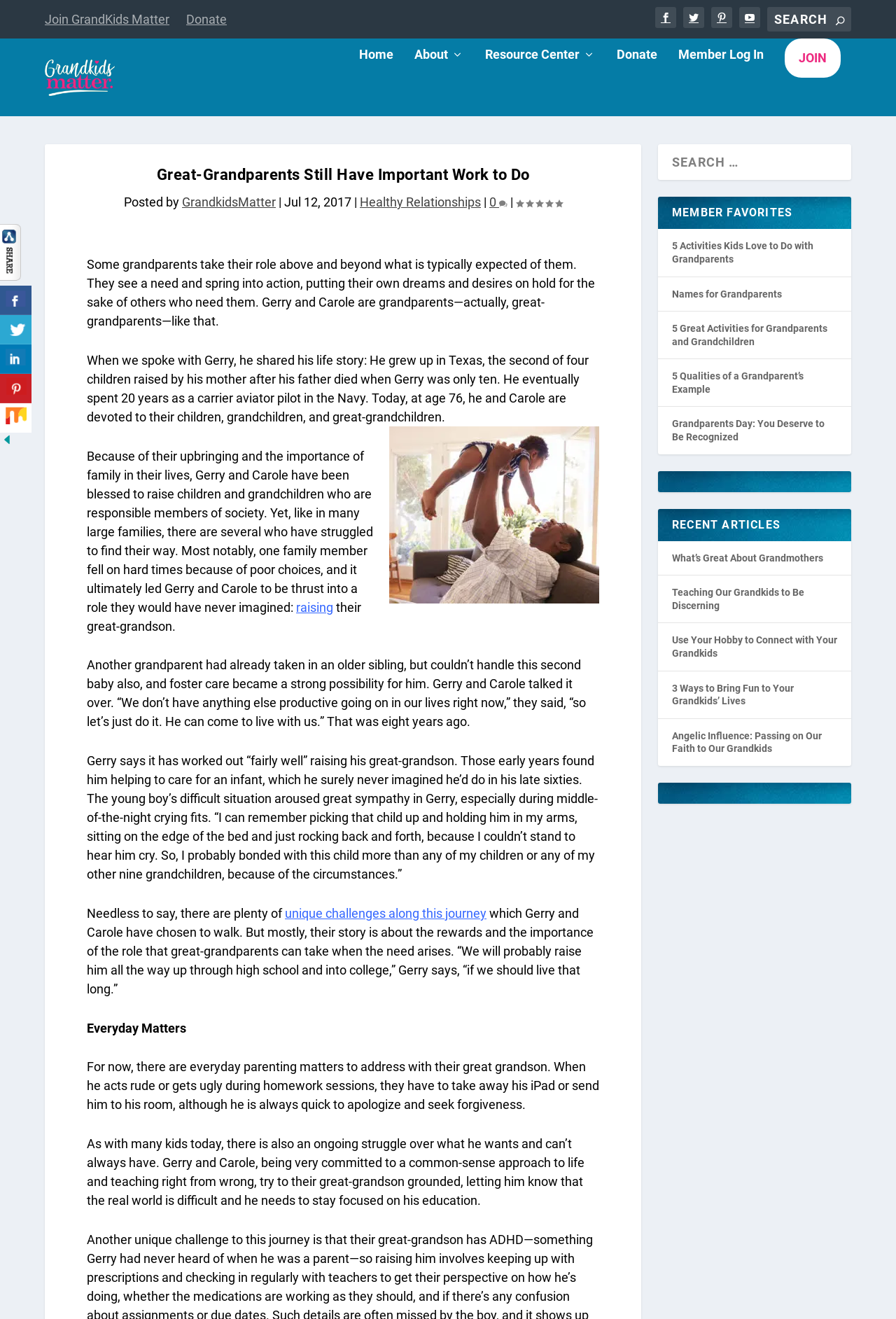Identify the bounding box coordinates for the element you need to click to achieve the following task: "Read the article about great-grandparents". The coordinates must be four float values ranging from 0 to 1, formatted as [left, top, right, bottom].

[0.073, 0.132, 0.692, 0.153]